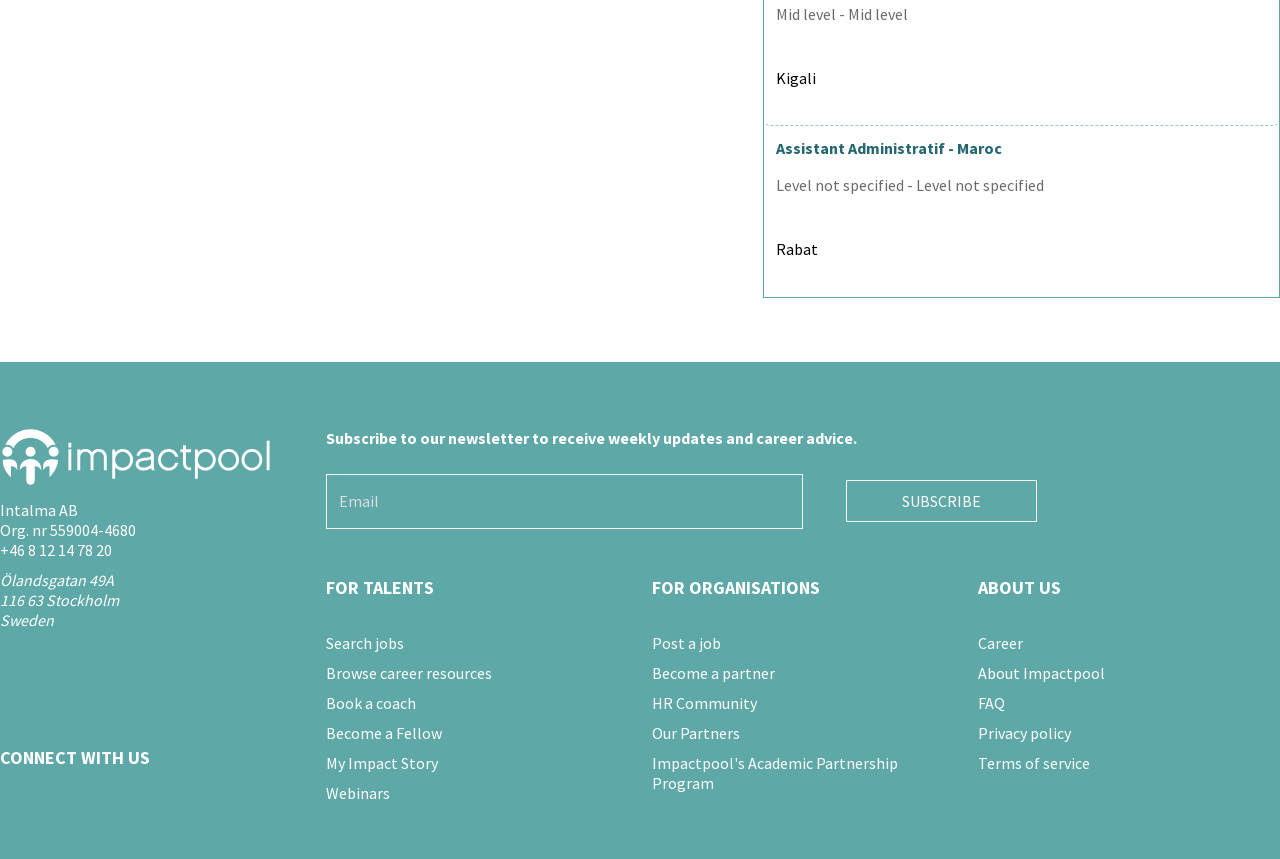Identify the bounding box coordinates necessary to click and complete the given instruction: "Click on the 'Search jobs' link".

[0.255, 0.737, 0.316, 0.761]